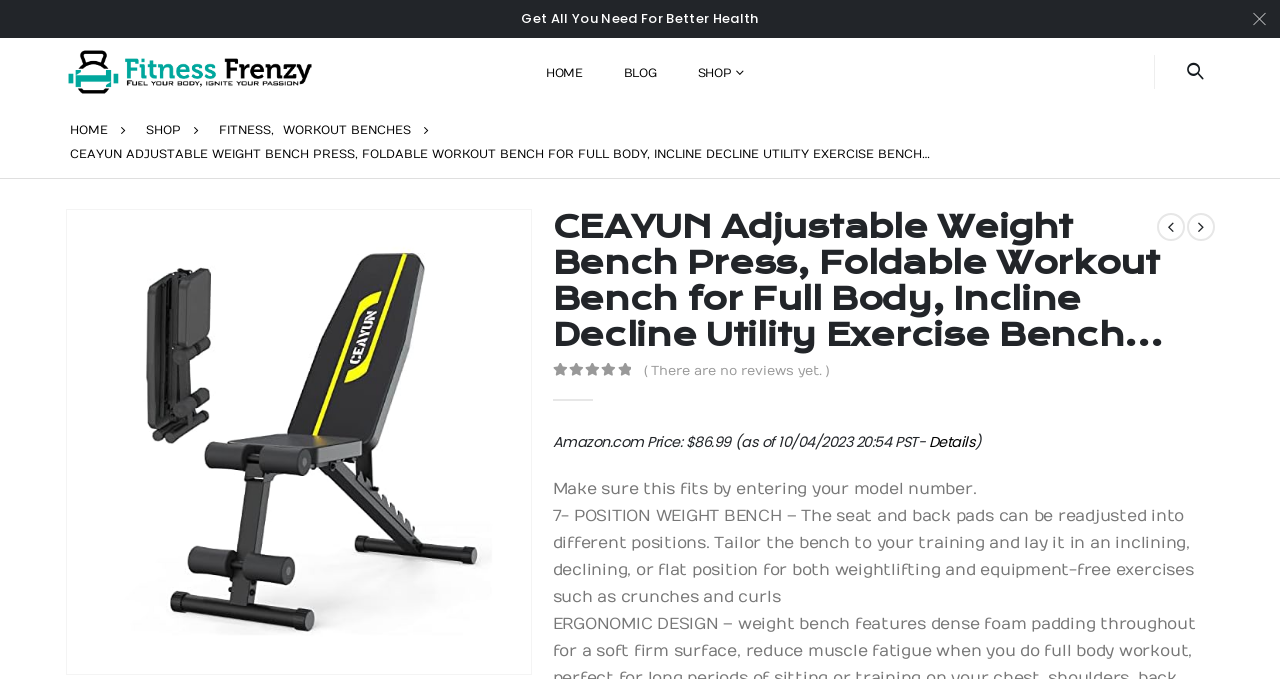Determine the bounding box for the described UI element: "Workout Benches".

[0.221, 0.174, 0.321, 0.209]